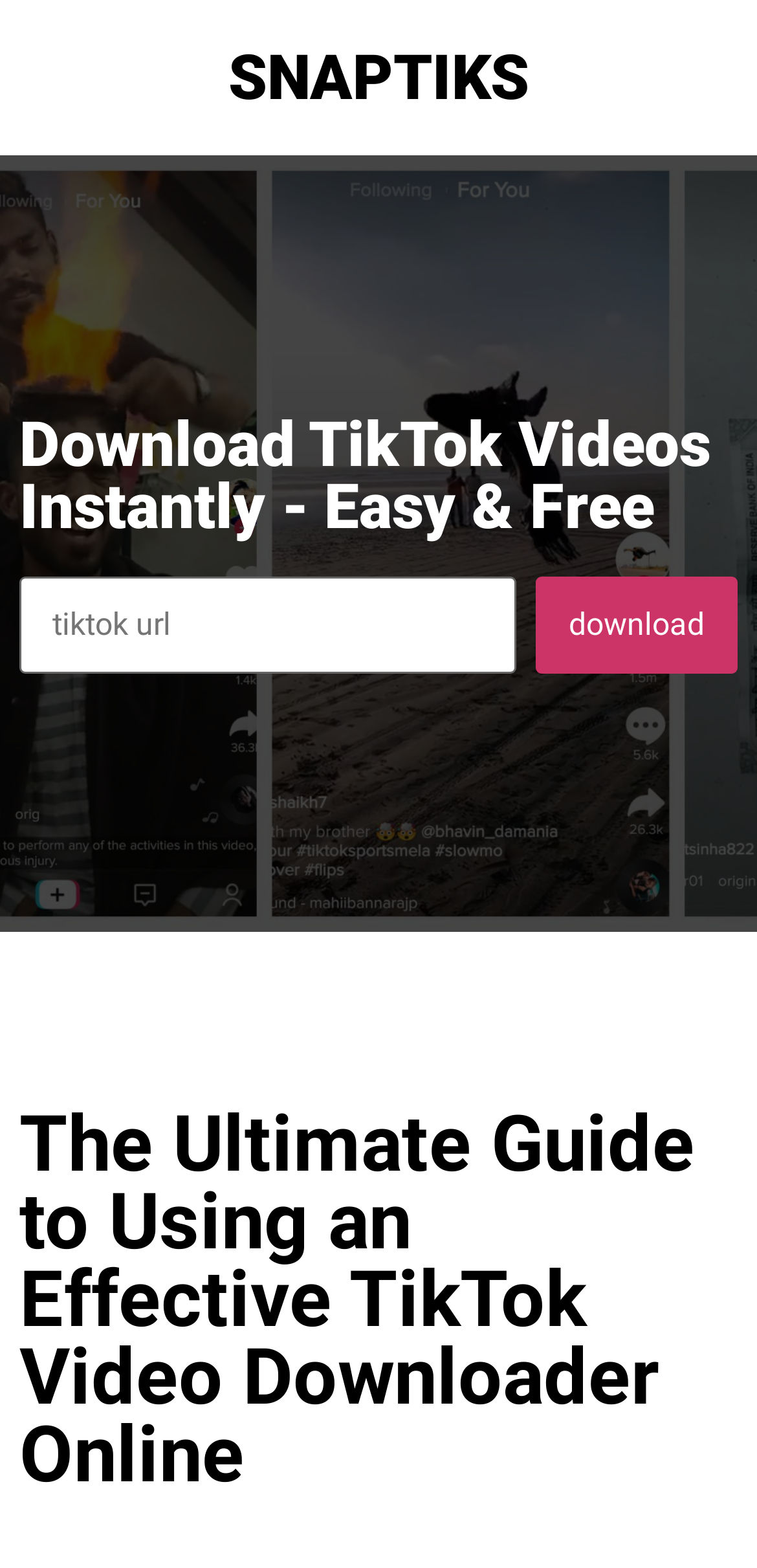Generate the text content of the main heading of the webpage.

The Ultimate Guide to Using an Effective TikTok Video Downloader Online